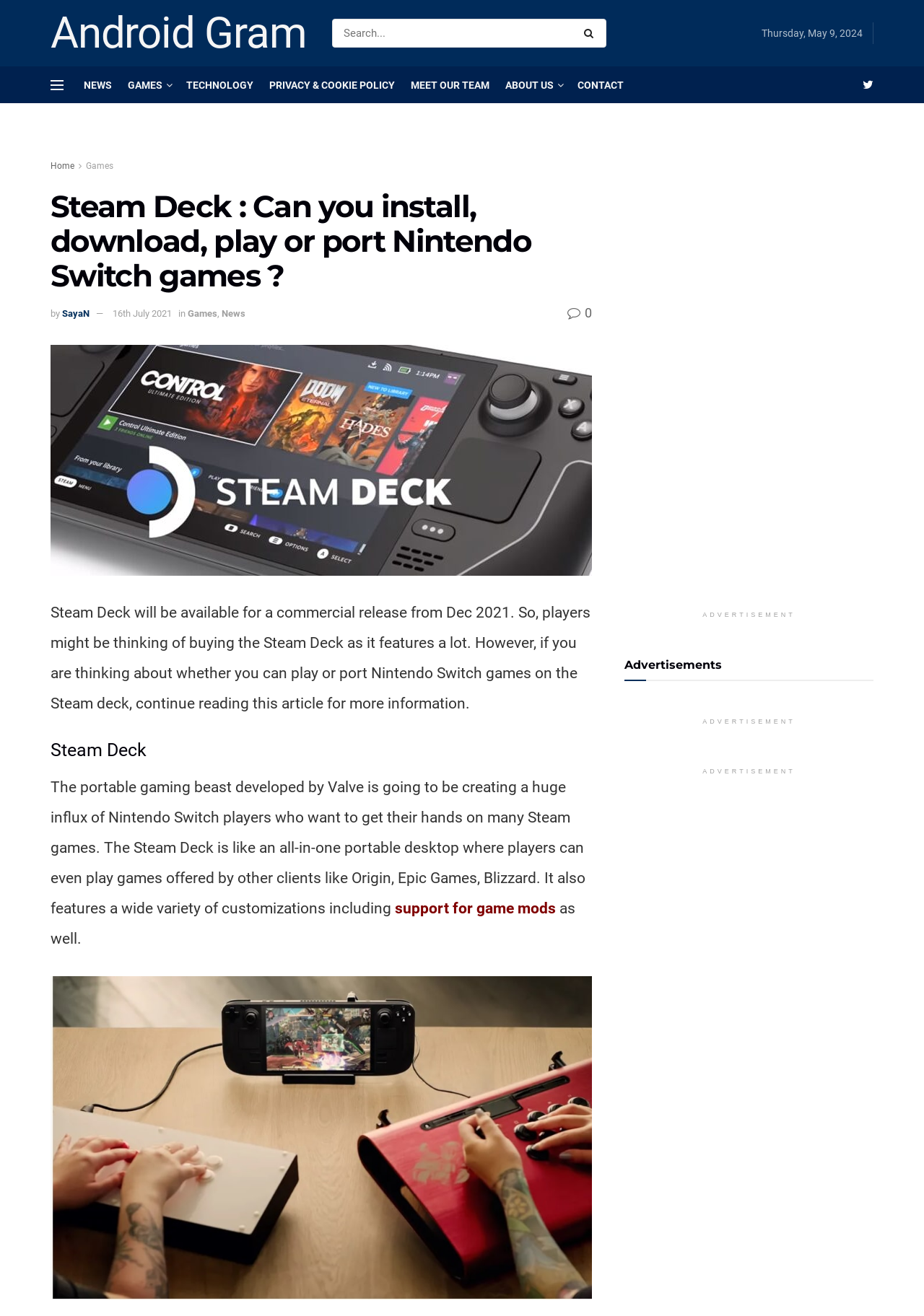What type of device is Steam Deck?
Please craft a detailed and exhaustive response to the question.

I found this information by reading the article content, which describes Steam Deck as 'the portable gaming beast developed by Valve'.